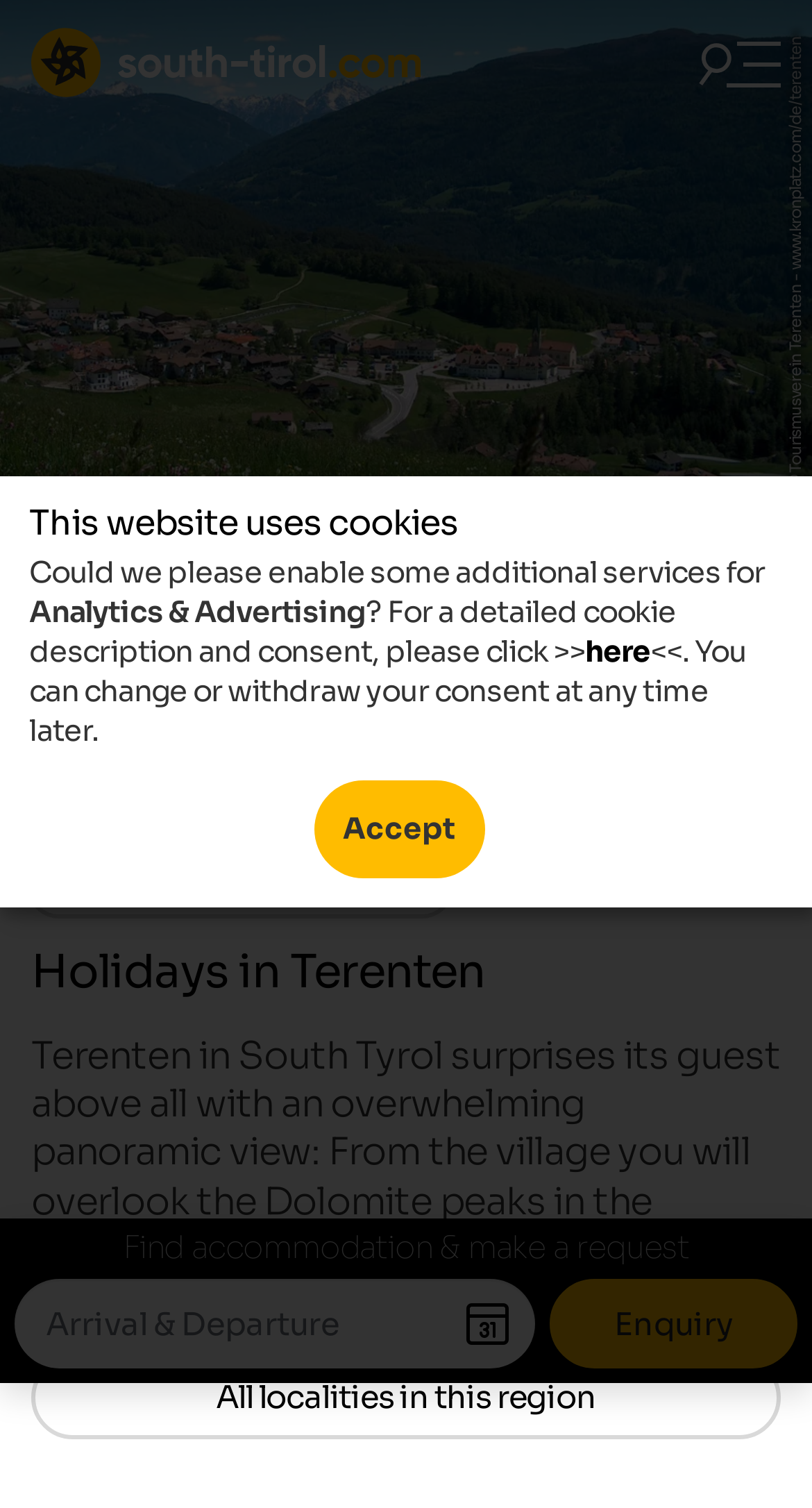What is the name of the mountain range mentioned on the webpage?
Please answer the question as detailed as possible.

I read the StaticText element at coordinates [0.038, 0.685, 0.961, 0.876] which describes the panoramic view from the village, mentioning the Dolomite peaks in the southeast and the Sarntal Alps in the west. This suggests that the Dolomite peaks are a mountain range mentioned on the webpage.